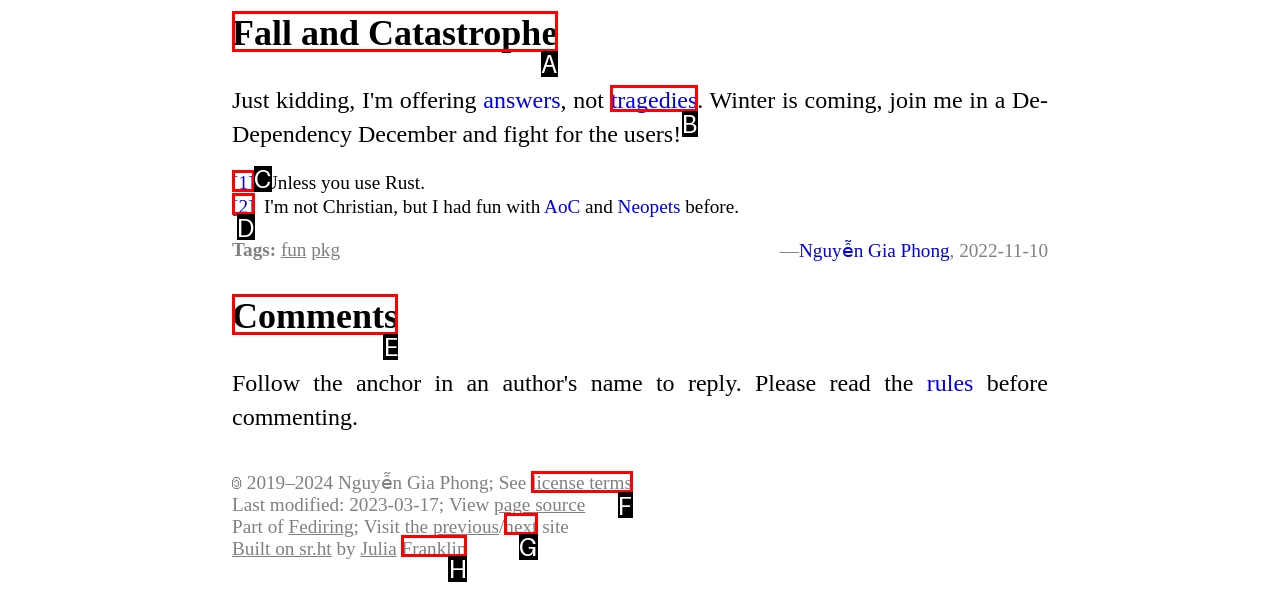Show which HTML element I need to click to perform this task: Open Pinterest Answer with the letter of the correct choice.

None